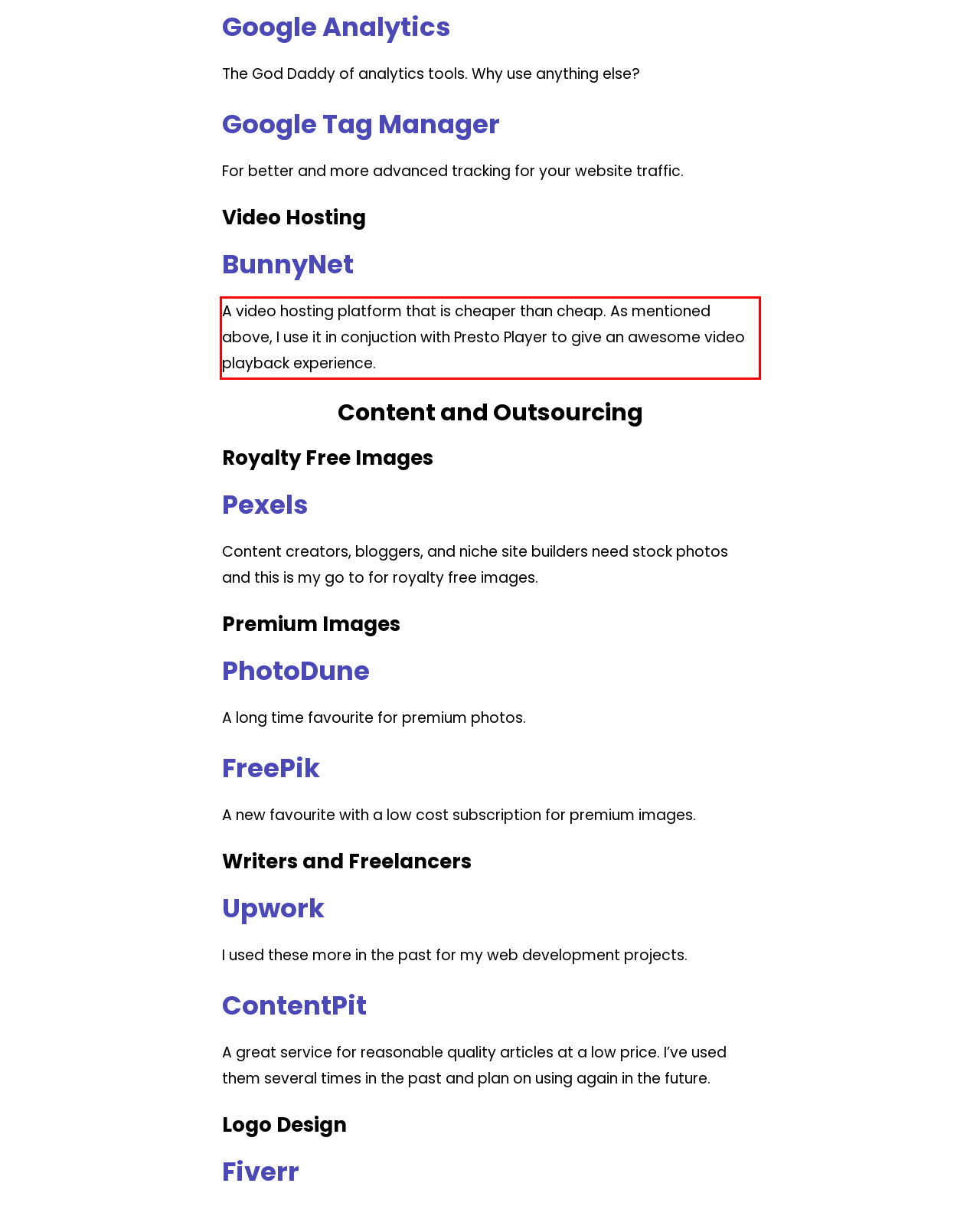Please examine the webpage screenshot and extract the text within the red bounding box using OCR.

A video hosting platform that is cheaper than cheap. As mentioned above, I use it in conjuction with Presto Player to give an awesome video playback experience.